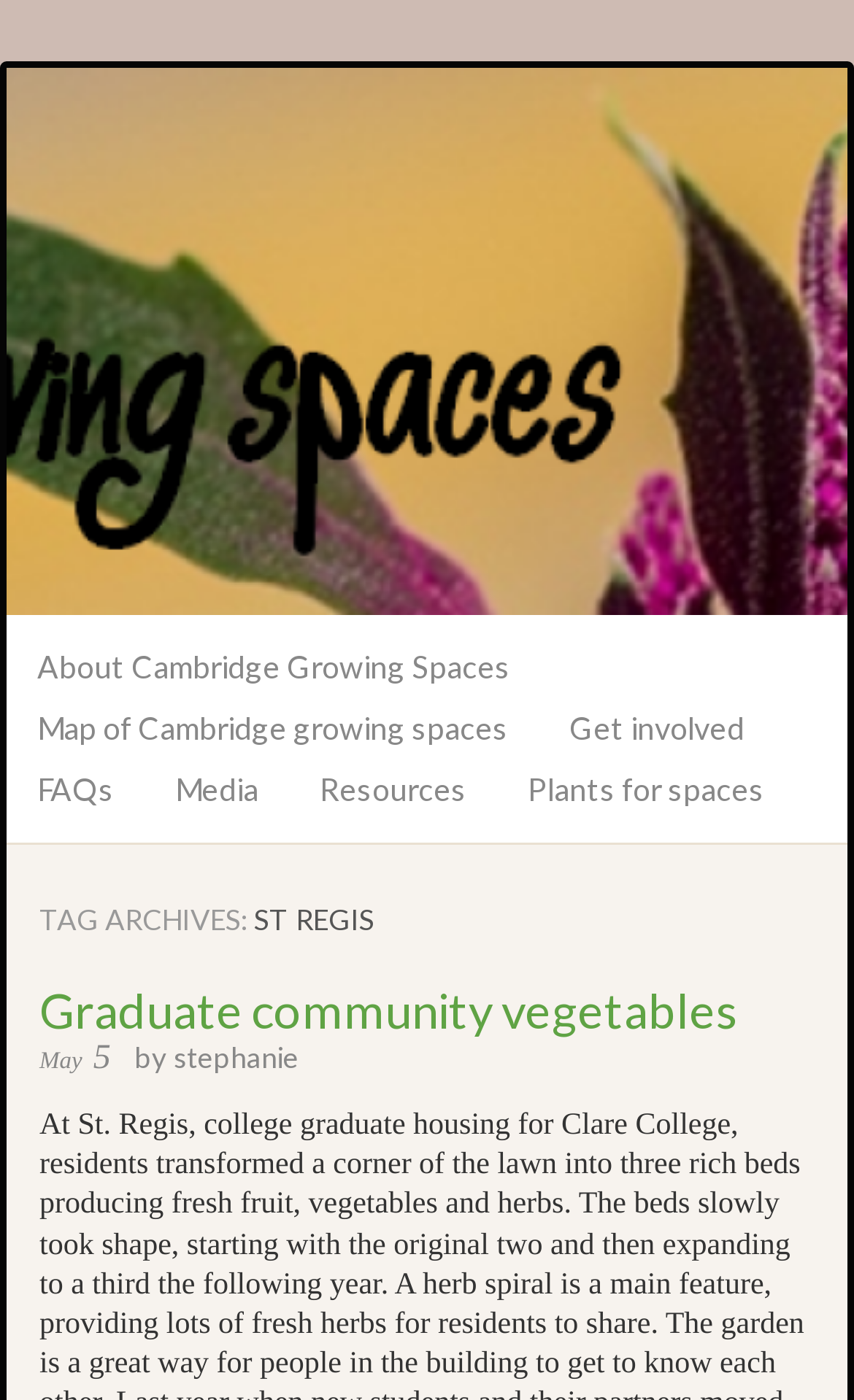Please identify the bounding box coordinates of where to click in order to follow the instruction: "View 'About Cambridge Growing Spaces'".

[0.008, 0.455, 0.633, 0.499]